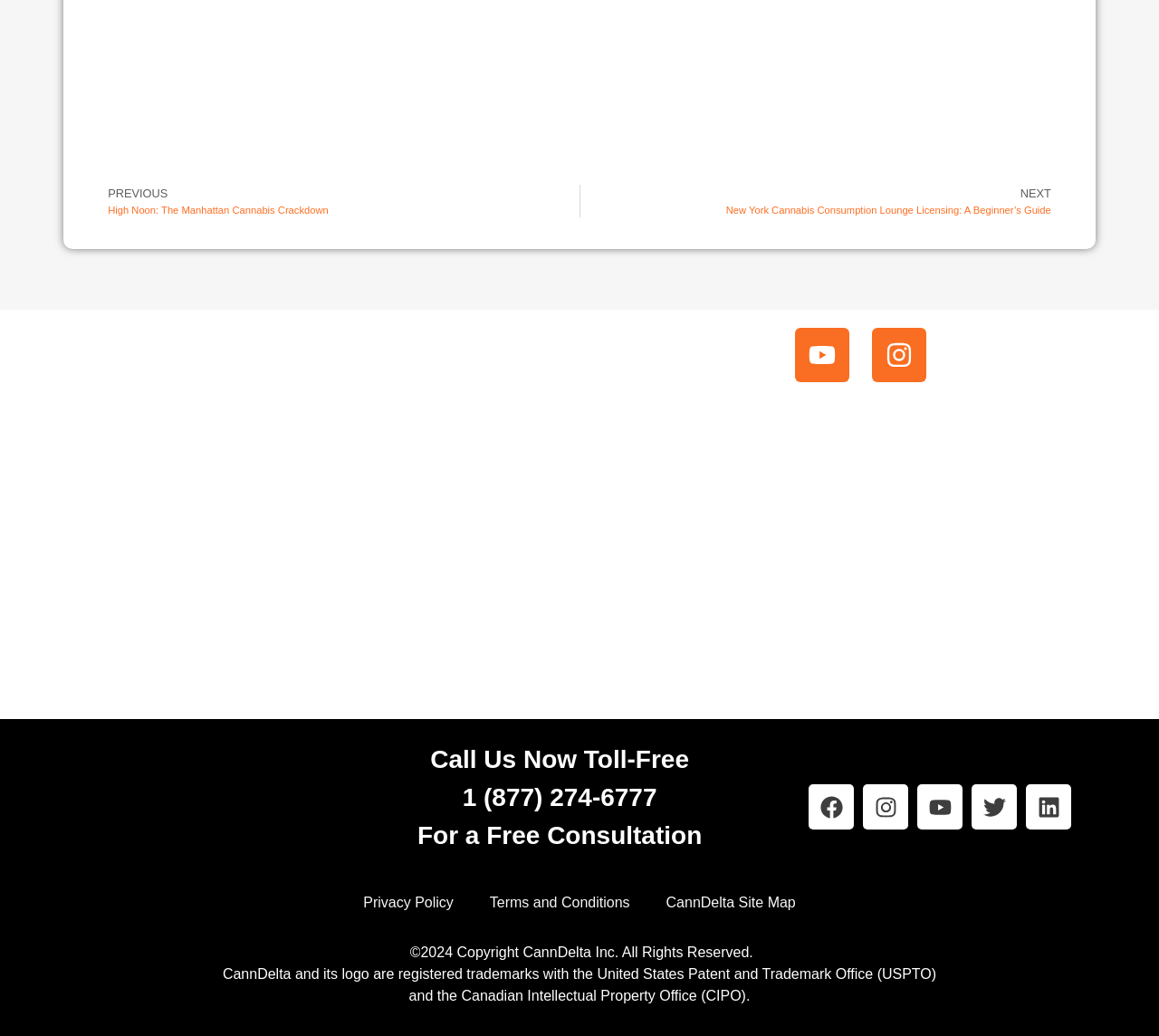Extract the bounding box coordinates for the UI element described by the text: "Youtube". The coordinates should be in the form of [left, top, right, bottom] with values between 0 and 1.

[0.686, 0.316, 0.733, 0.369]